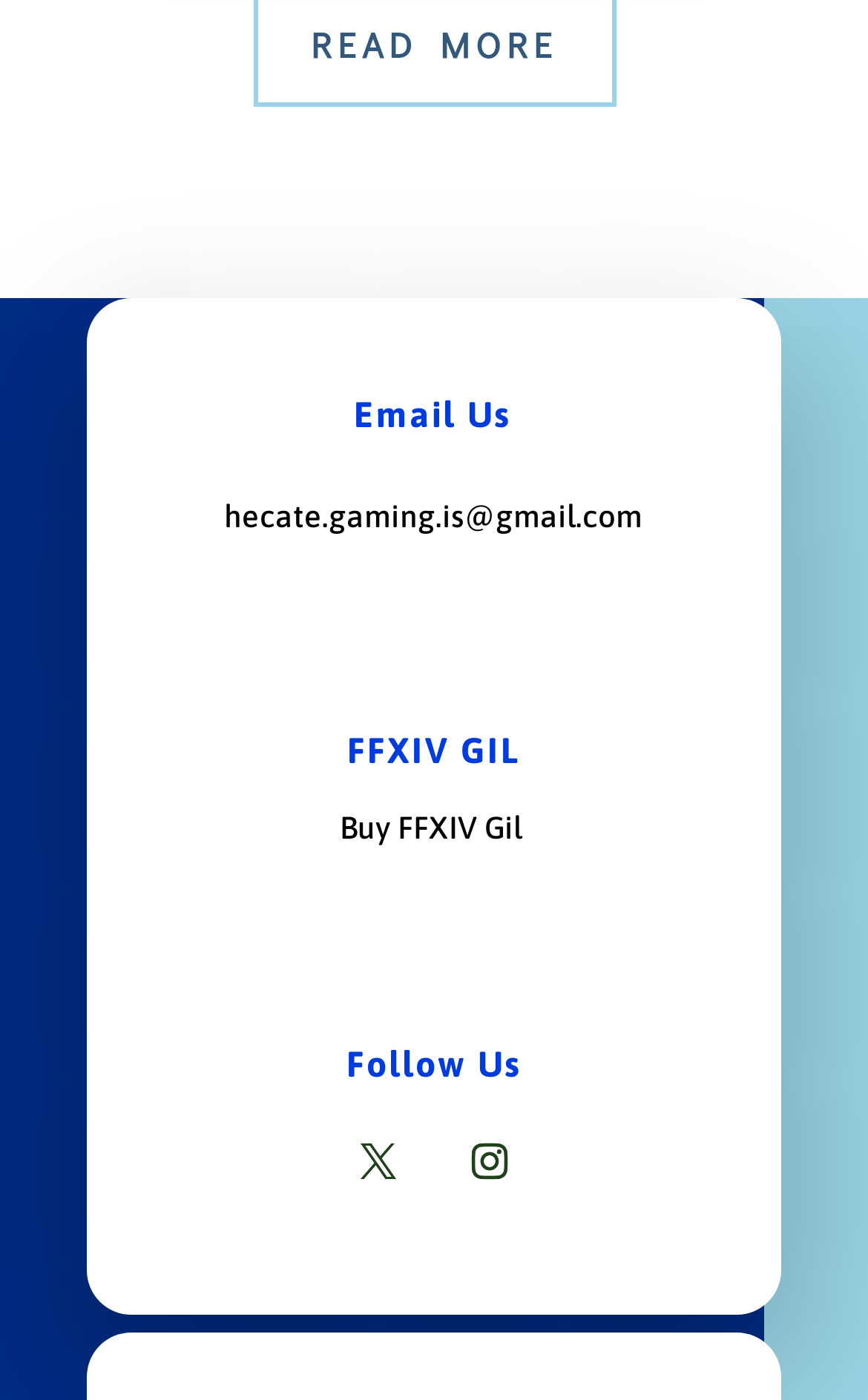How many social media platforms are linked?
Analyze the image and provide a thorough answer to the question.

In the 'Follow Us' section, there are two link elements with Unicode characters representing social media icons, indicating that there are two social media platforms linked.